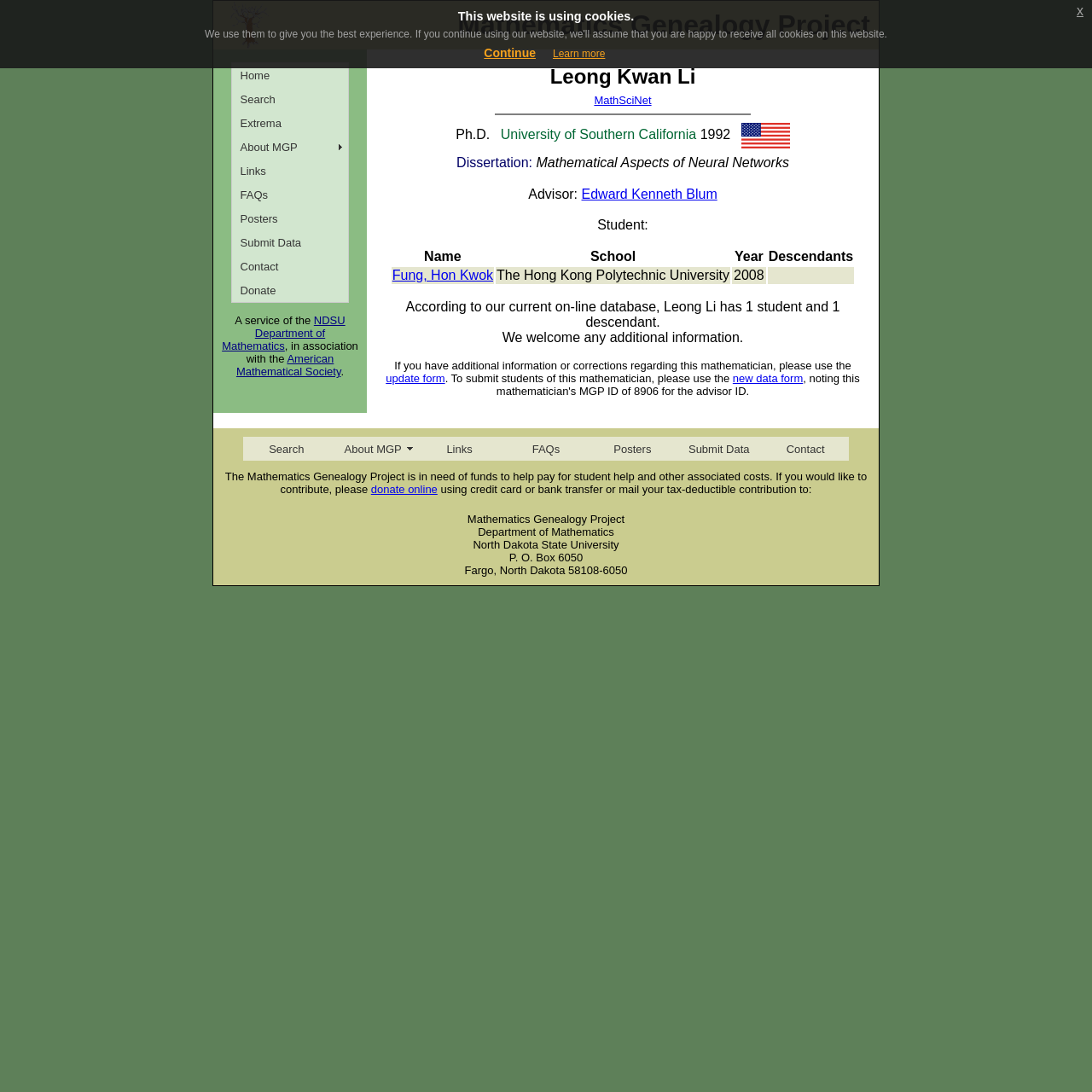What organization is associated with the Mathematics Genealogy Project?
Provide a detailed and well-explained answer to the question.

I found the answer by reading the text 'in association with the American Mathematical Society' which indicates the organization associated with the Mathematics Genealogy Project.